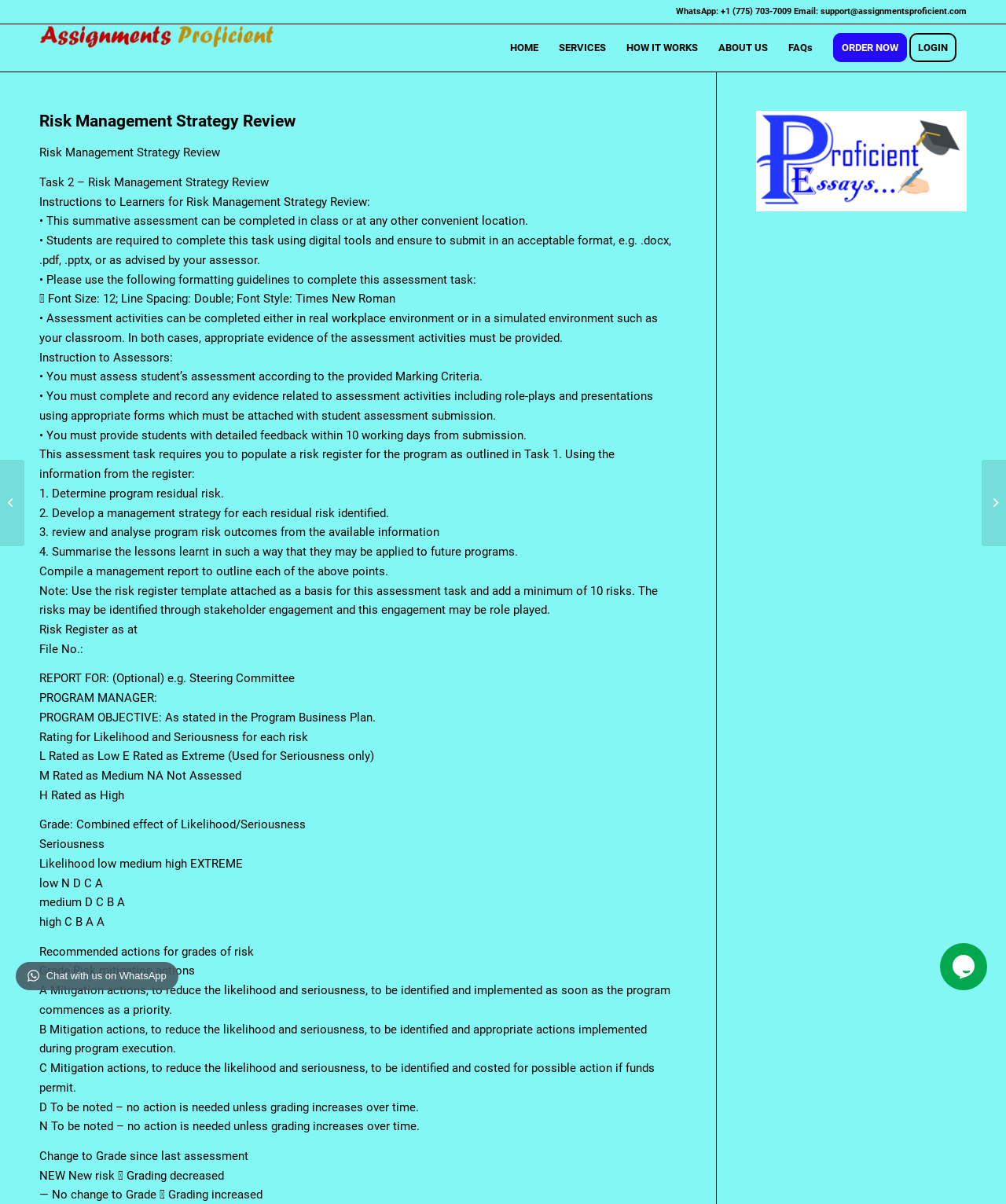What is the purpose of the risk register?
Using the image, provide a concise answer in one word or a short phrase.

To populate a risk register for the program